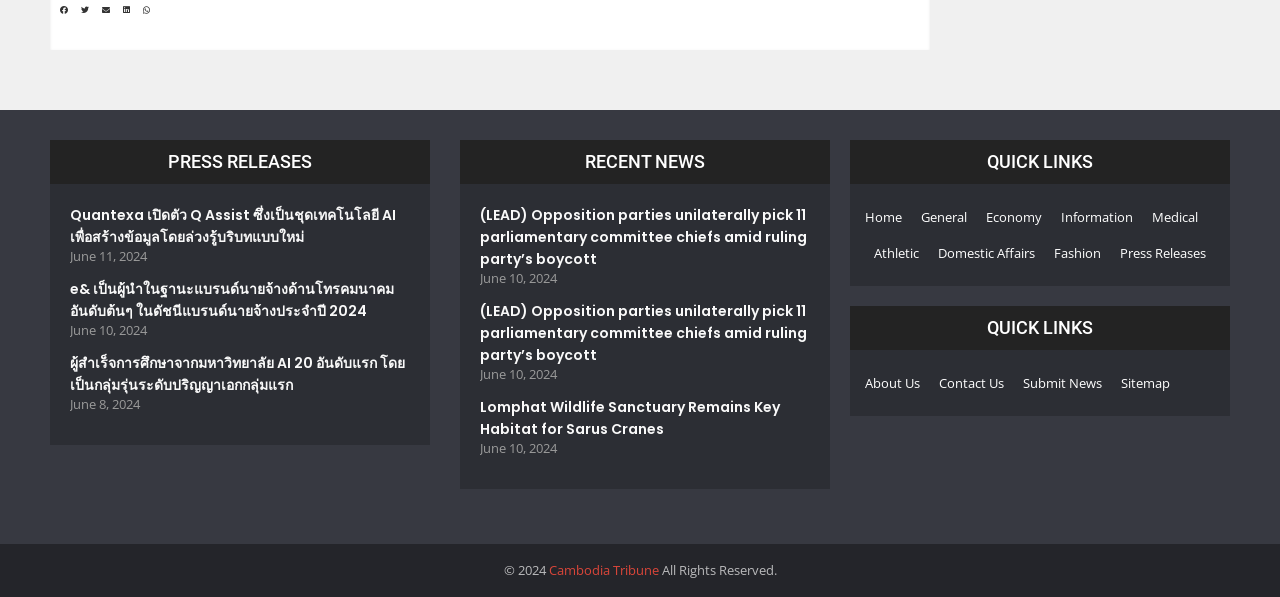Predict the bounding box of the UI element based on this description: "e& เป็นผู้นำในฐานะแบรนด์นายจ้างด้านโทรคมนาคมอันดับต้นๆ ในดัชนีแบรนด์นายจ้างประจำปี 2024".

[0.055, 0.467, 0.308, 0.537]